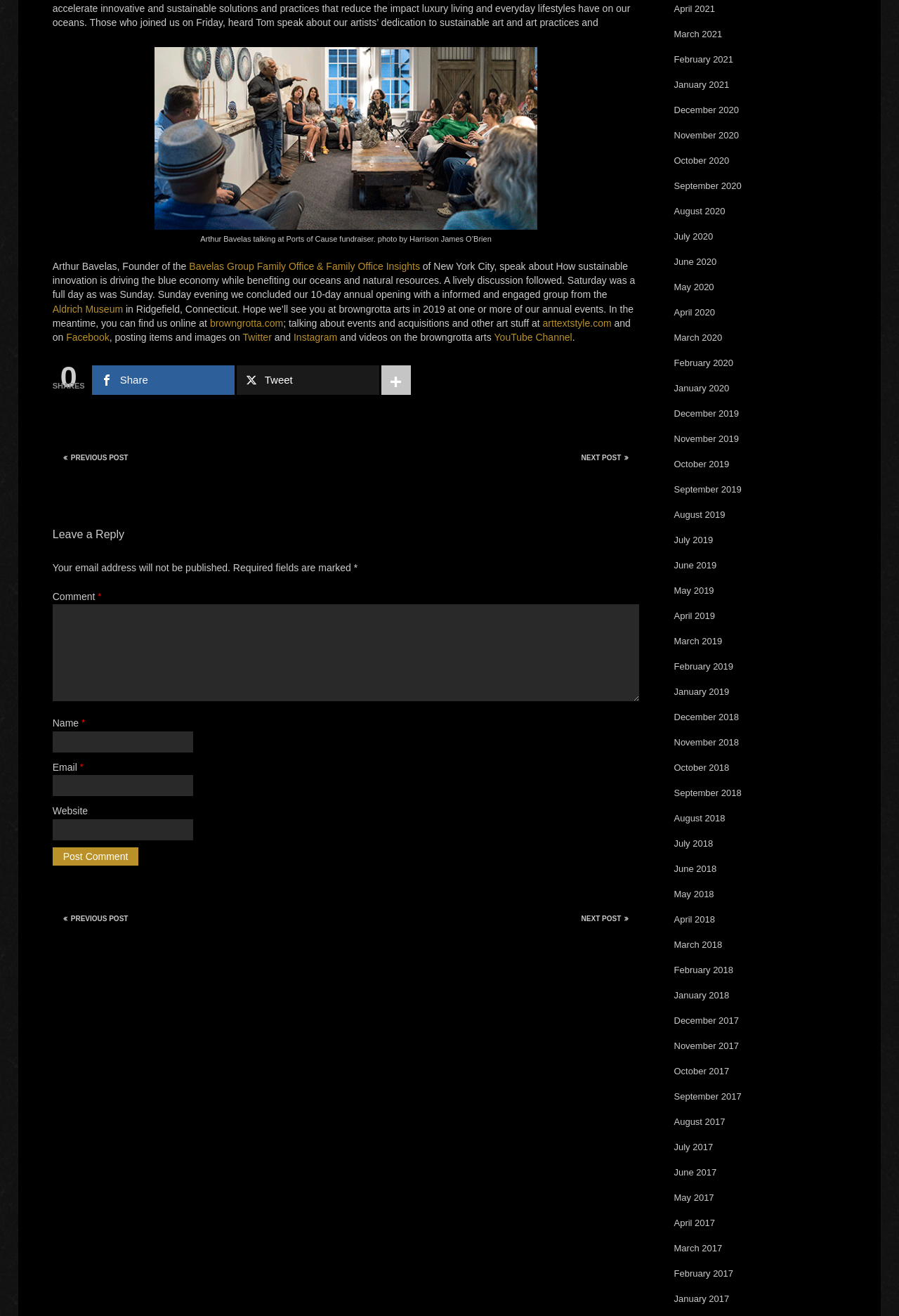Please determine the bounding box coordinates for the UI element described as: "parent_node: Name * name="author"".

[0.058, 0.556, 0.215, 0.572]